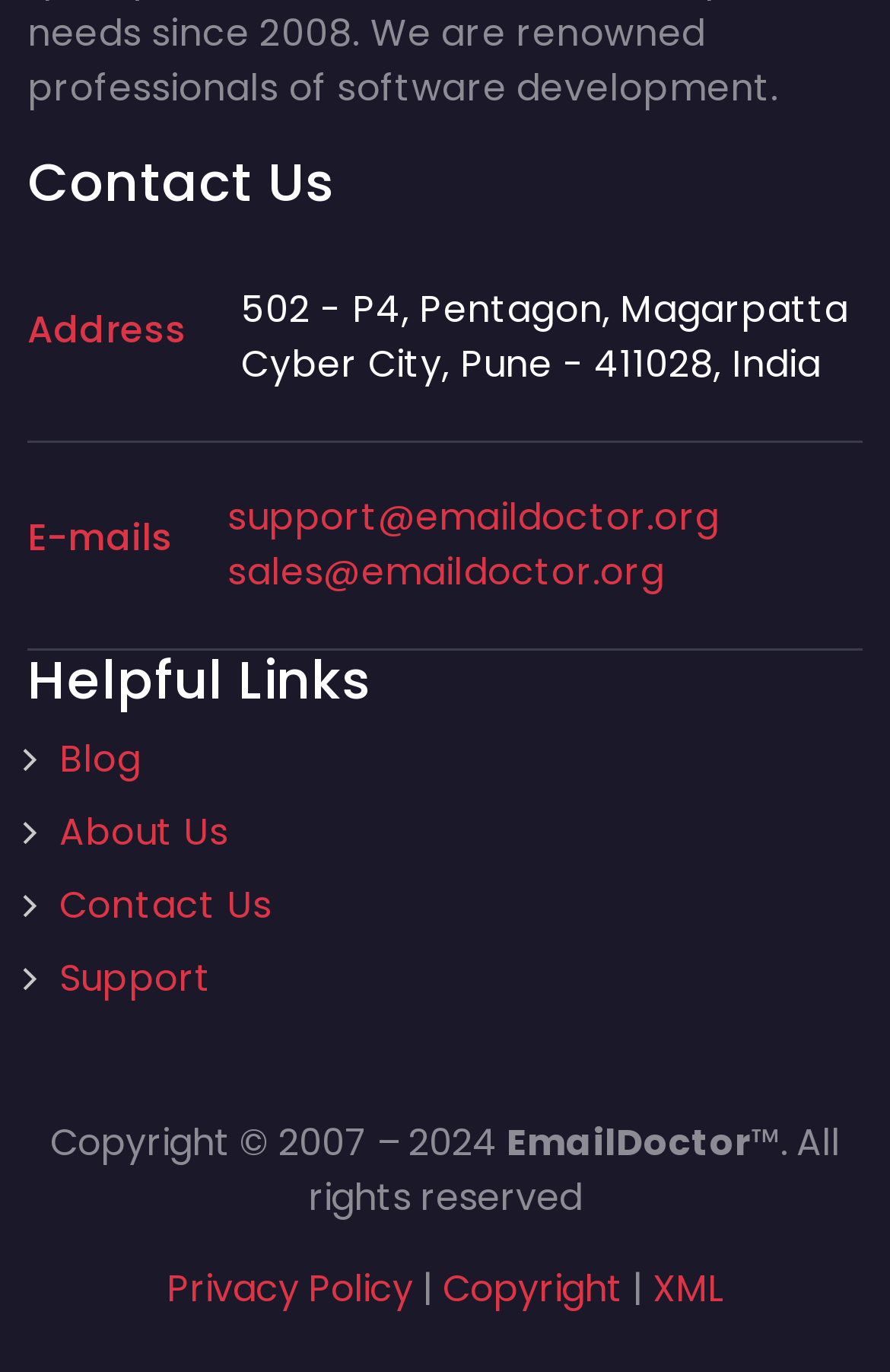Bounding box coordinates are to be given in the format (top-left x, top-left y, bottom-right x, bottom-right y). All values must be floating point numbers between 0 and 1. Provide the bounding box coordinate for the UI element described as: XML

[0.733, 0.92, 0.813, 0.958]